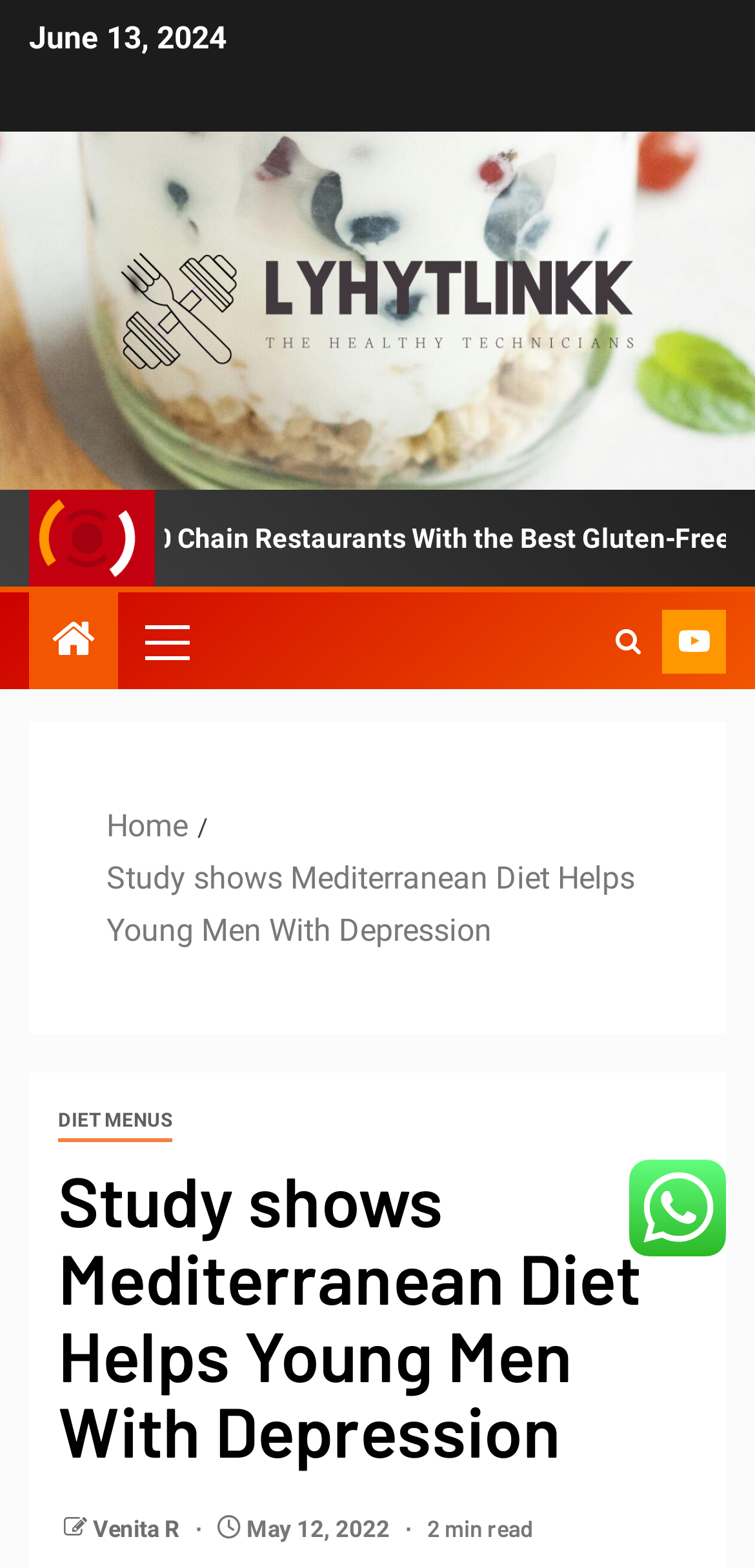What is the topic of the image at the top of the webpage?
Can you provide an in-depth and detailed response to the question?

The topic of the image can be inferred from the image description, which says 'Benefits of Healthy Diet'. This image is located at the top of the webpage and appears to be related to the topic of the article.